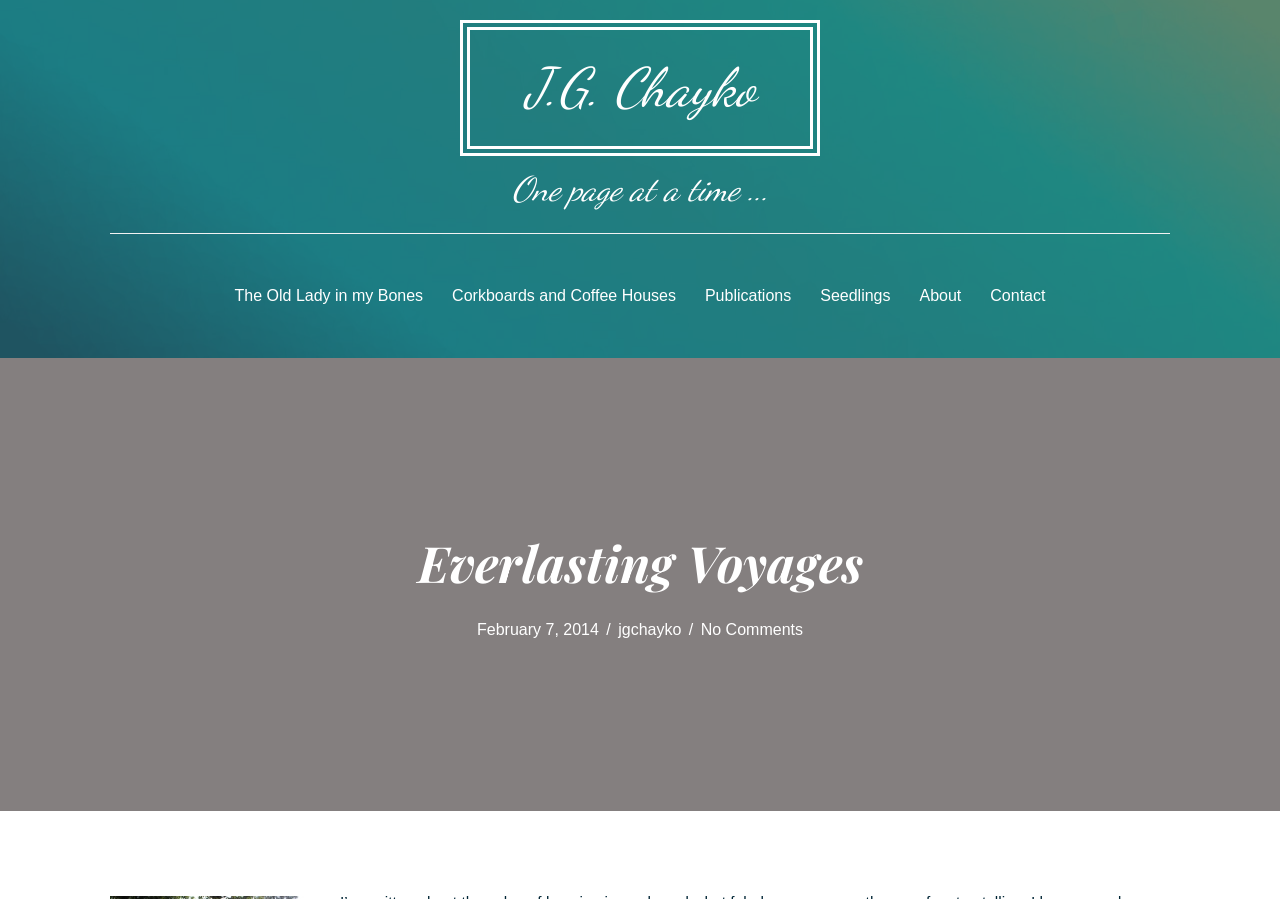Please find the bounding box coordinates for the clickable element needed to perform this instruction: "visit the about page".

[0.707, 0.305, 0.762, 0.354]